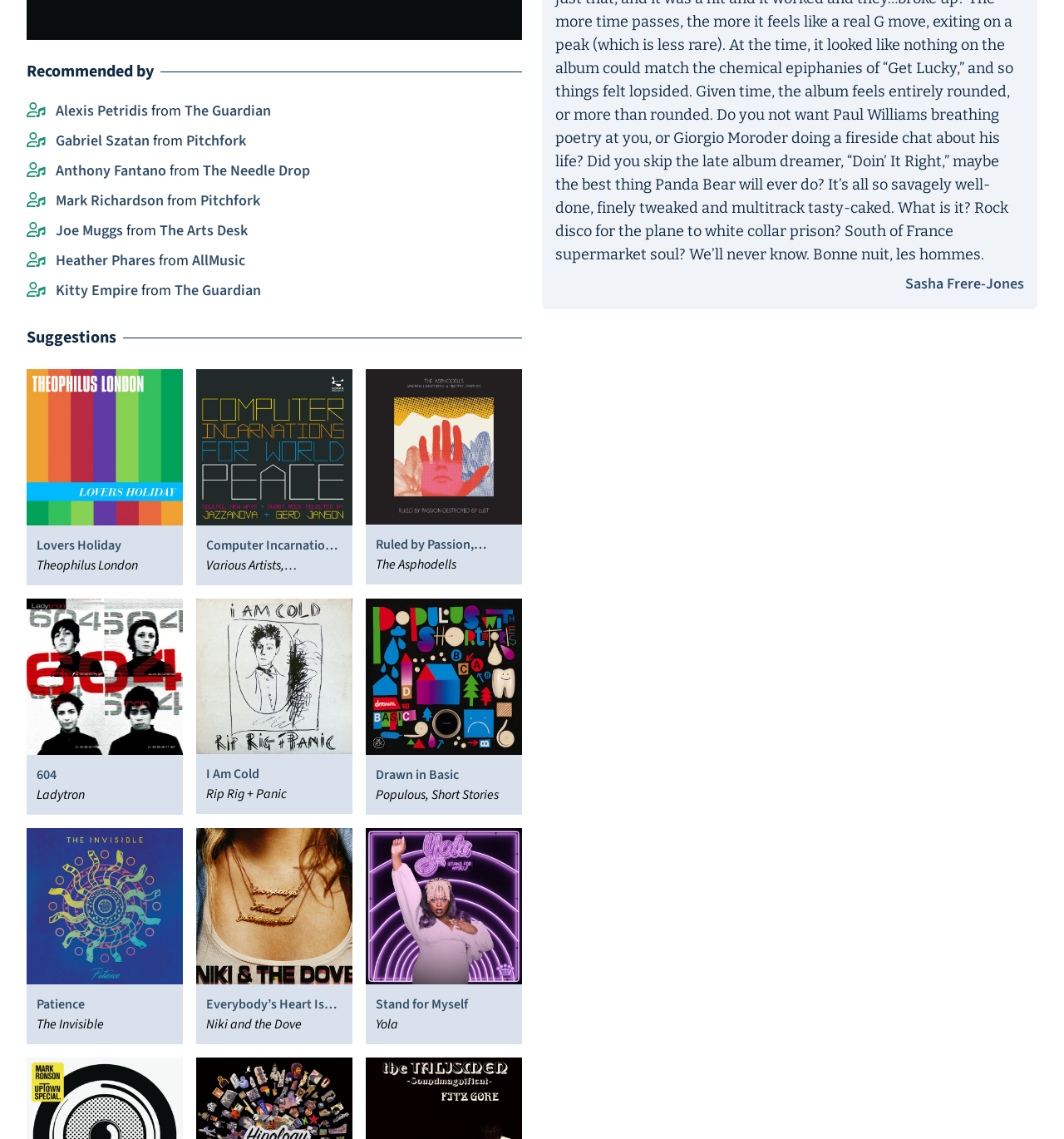Please find the bounding box for the UI element described by: "Everybody’s Heart Is Broken Now".

[0.194, 0.873, 0.322, 0.891]